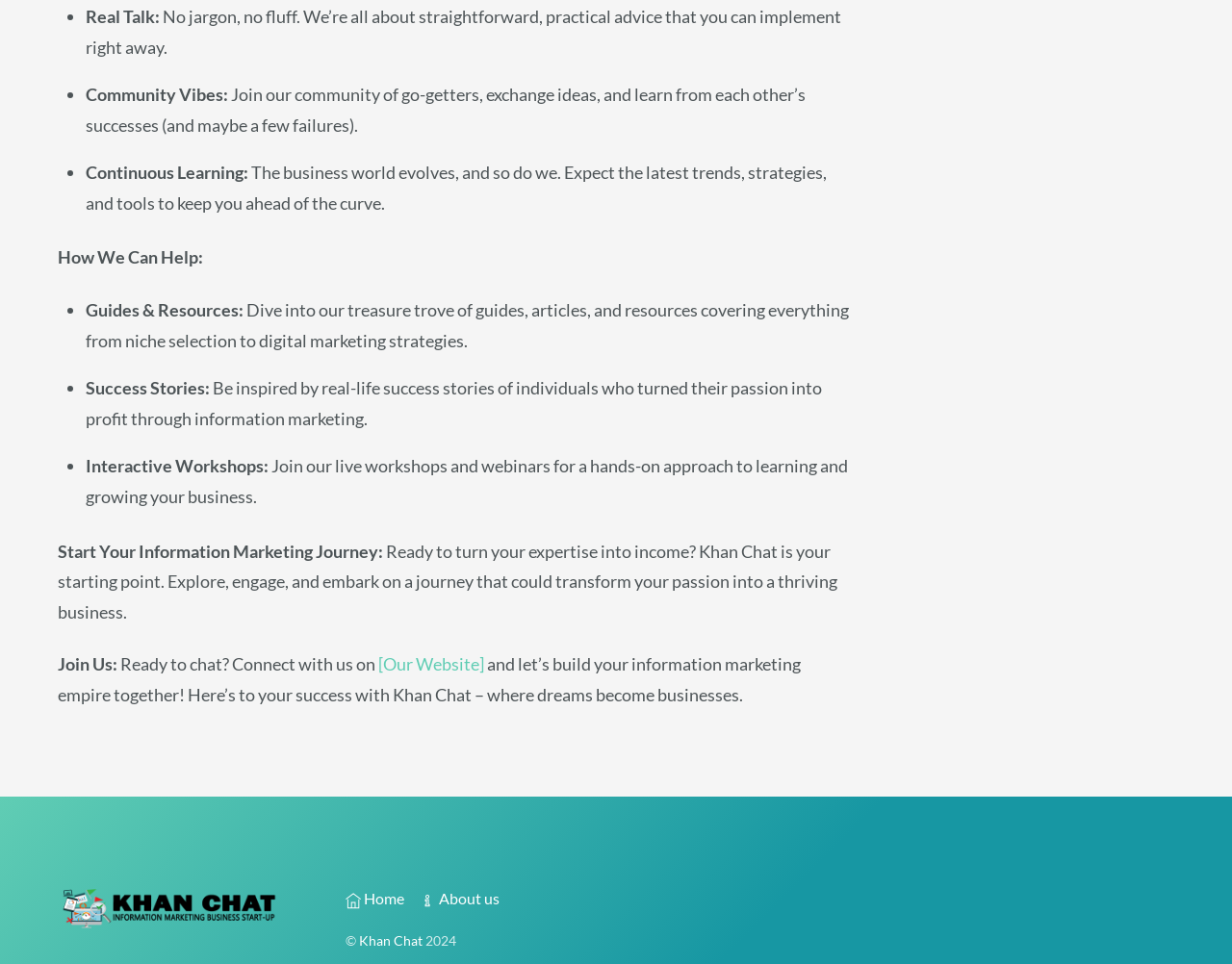What type of content can be found in the 'Guides & Resources' section?
Based on the screenshot, answer the question with a single word or phrase.

Articles and guides